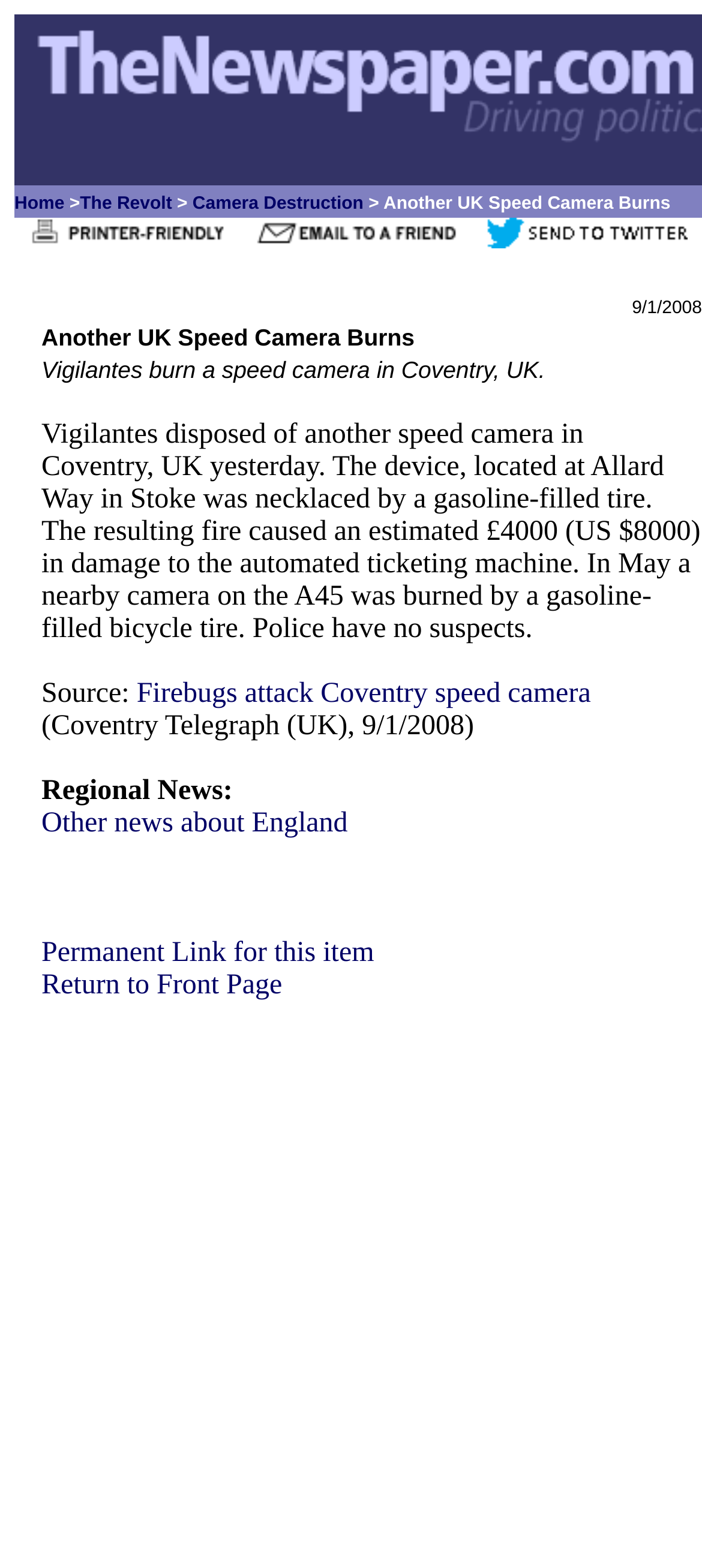Please identify the bounding box coordinates of the element I should click to complete this instruction: 'Click on Beauty'. The coordinates should be given as four float numbers between 0 and 1, like this: [left, top, right, bottom].

None